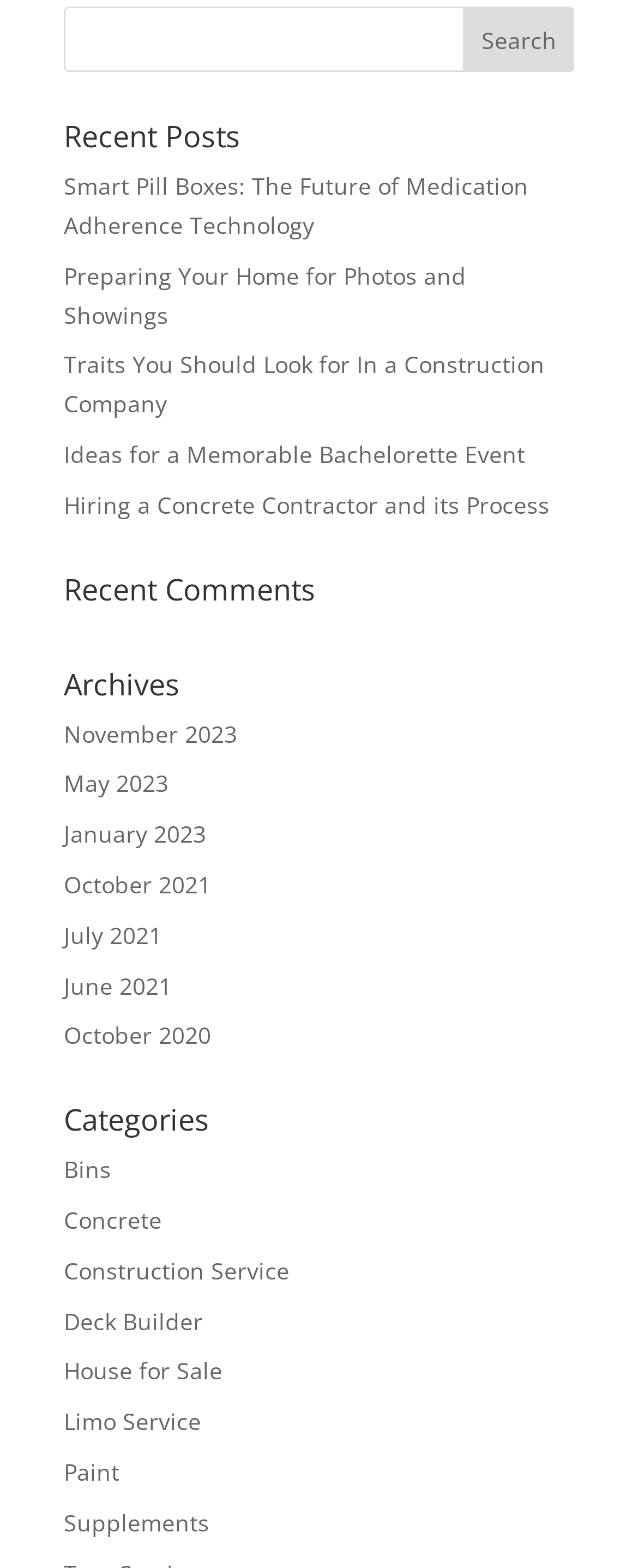Based on the description "value="Search"", find the bounding box of the specified UI element.

[0.727, 0.004, 0.9, 0.046]